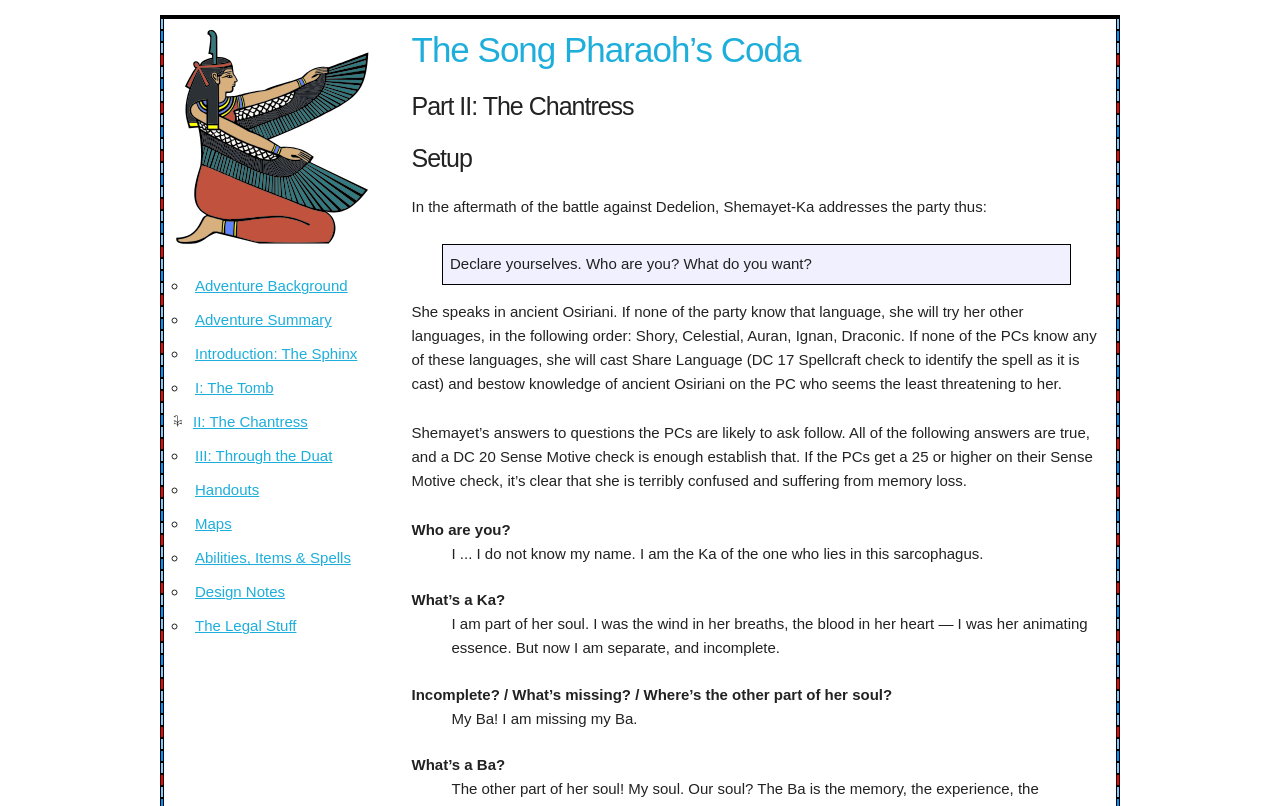Determine the bounding box coordinates of the clickable area required to perform the following instruction: "Visit the 'Orgasm' page". The coordinates should be represented as four float numbers between 0 and 1: [left, top, right, bottom].

None